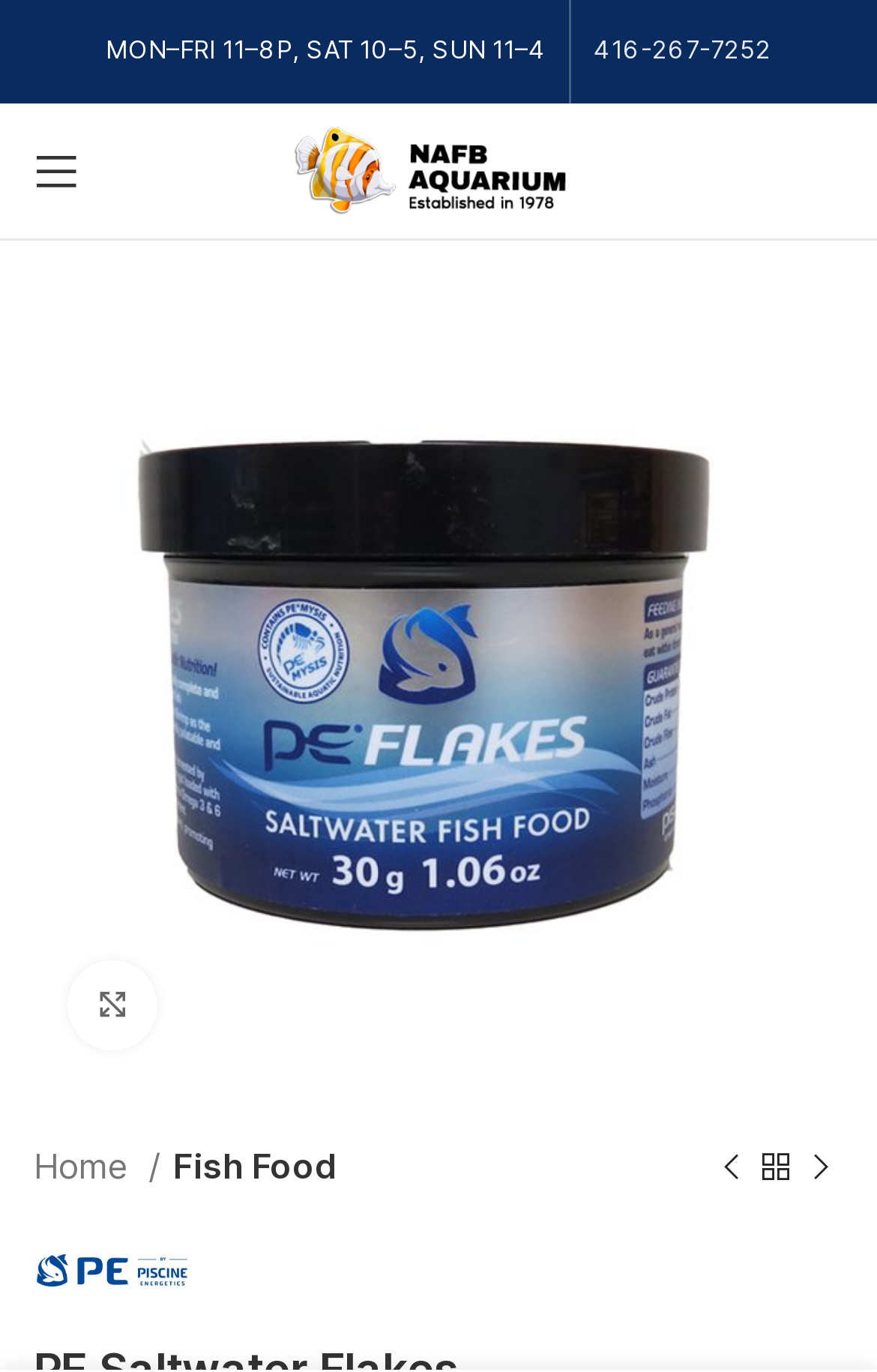Create an elaborate caption that covers all aspects of the webpage.

The webpage is about PE Saltwater Flakes from NAFB AQUARIUM. At the top, there is a static text displaying the business hours: "MON–FRI 11–8P, SAT 10–5, SUN 11–4". Next to it, there is a phone number "416-267-7252" which is a clickable link. On the top left, there is a link to open the mobile menu, and adjacent to it, there is a site logo with an image of "NAFB AQUARIUM".

Below the top section, there is a large figure that occupies most of the page, containing a product image of "PE Flake Saltwater 30g NAFB" with a clickable link to the product. The product image is centered on the page.

On the top right of the product image, there is a link to enlarge the image. Below the product image, there is a breadcrumb navigation menu with links to "Home" and "Fish Food". On the bottom right, there are links to navigate to the previous and next products, with arrow icons.

At the bottom of the page, there is a link to "Piscine Energetics" with an accompanying image.